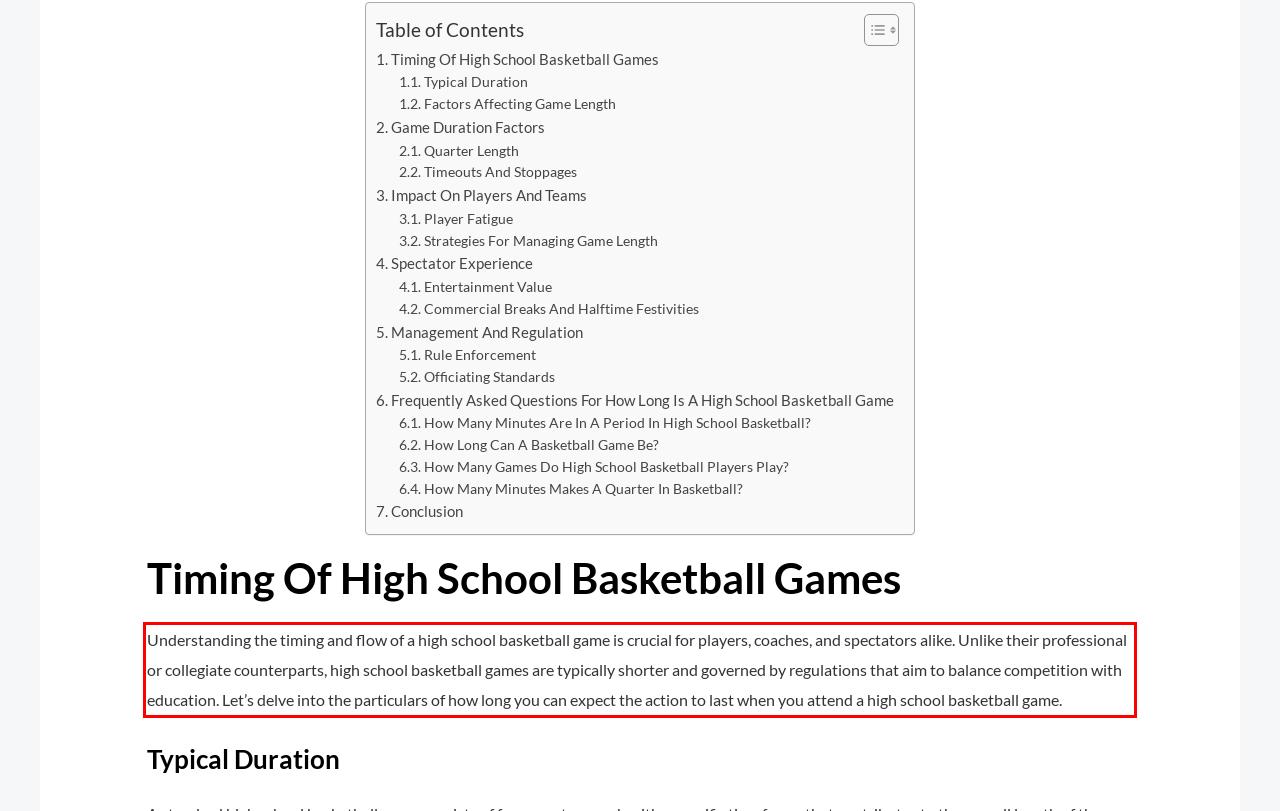View the screenshot of the webpage and identify the UI element surrounded by a red bounding box. Extract the text contained within this red bounding box.

Understanding the timing and flow of a high school basketball game is crucial for players, coaches, and spectators alike. Unlike their professional or collegiate counterparts, high school basketball games are typically shorter and governed by regulations that aim to balance competition with education. Let’s delve into the particulars of how long you can expect the action to last when you attend a high school basketball game.